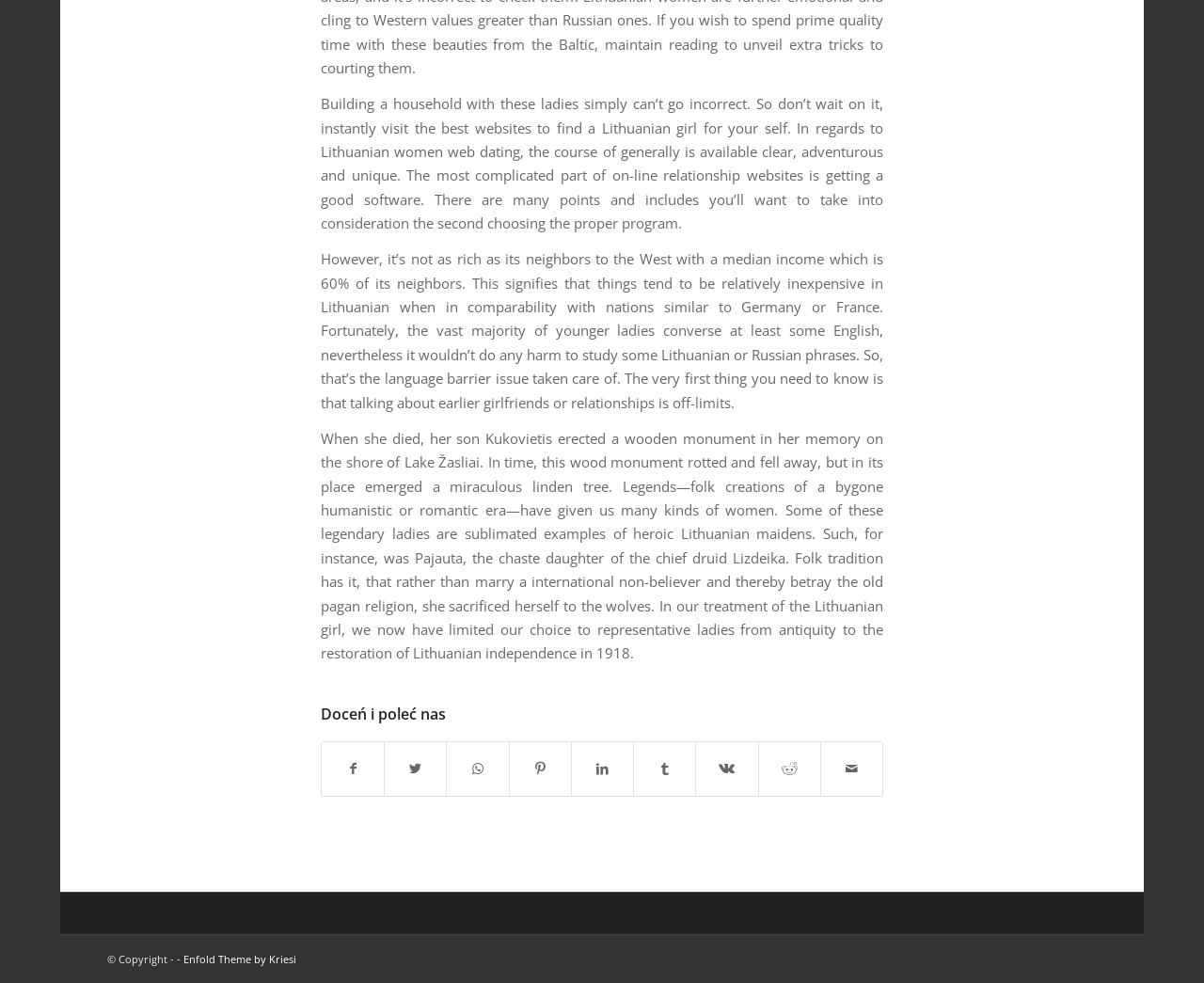Is the webpage related to online dating? Based on the screenshot, please respond with a single word or phrase.

Yes